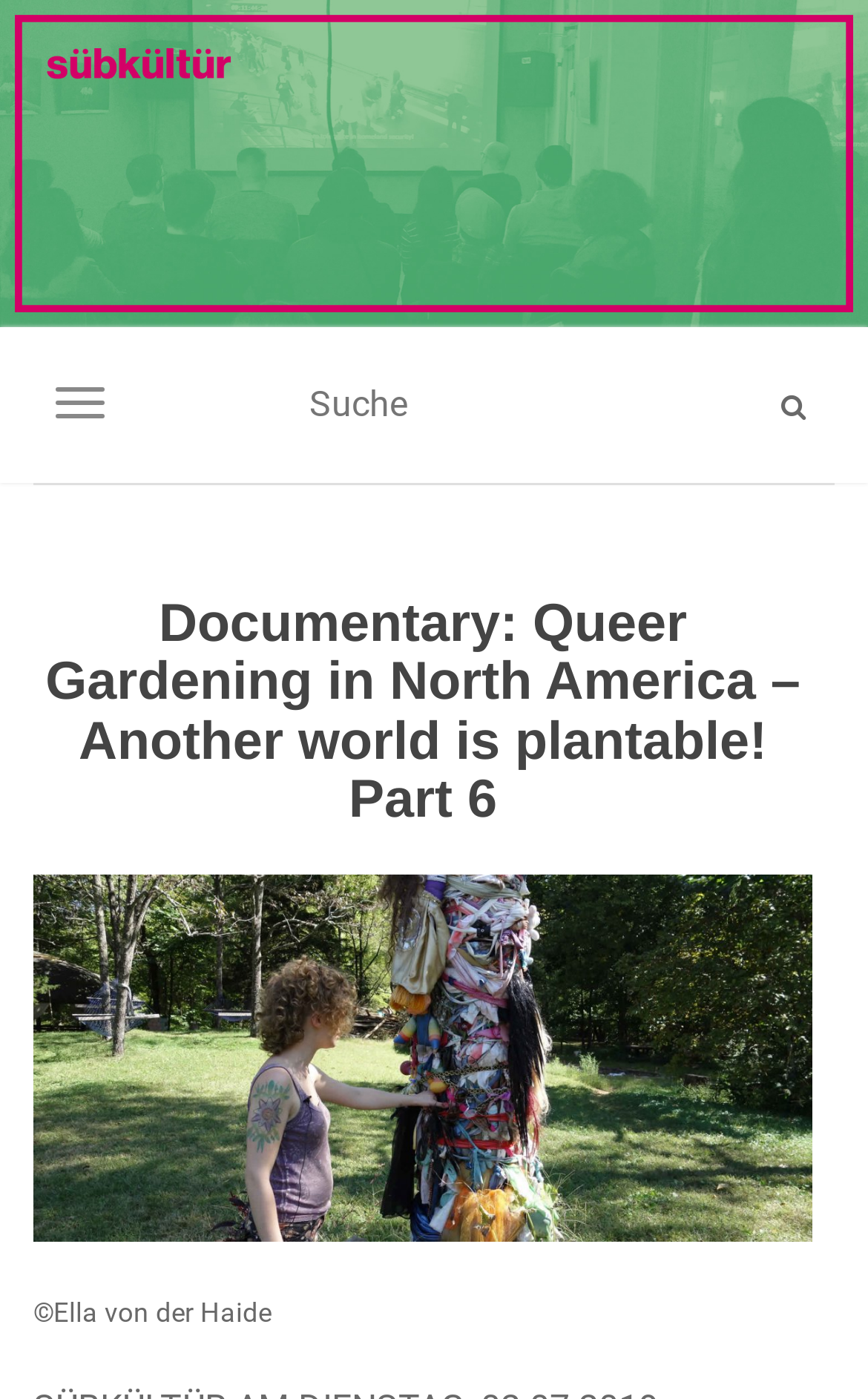Describe in detail what you see on the webpage.

The webpage appears to be an event page for a documentary film screening and discussion. At the top left corner, there is a navigation button labeled "NAVIGATION EIN-/AUSSCHALTEN". Next to it, on the same horizontal level, is a search textbox with a placeholder text "Suche" and a search icon button to its right.

Below the navigation and search elements, there is a prominent header section that spans almost the entire width of the page. The header contains a heading that reads "Documentary: Queer Gardening in North America – Another world is plantable! Part 6", which is likely the title of the event. Directly below the heading is a link with the same text, possibly leading to more information about the event.

At the very bottom left of the page, there is a copyright notice that reads "©Ella von der Haide", indicating the owner of the content.